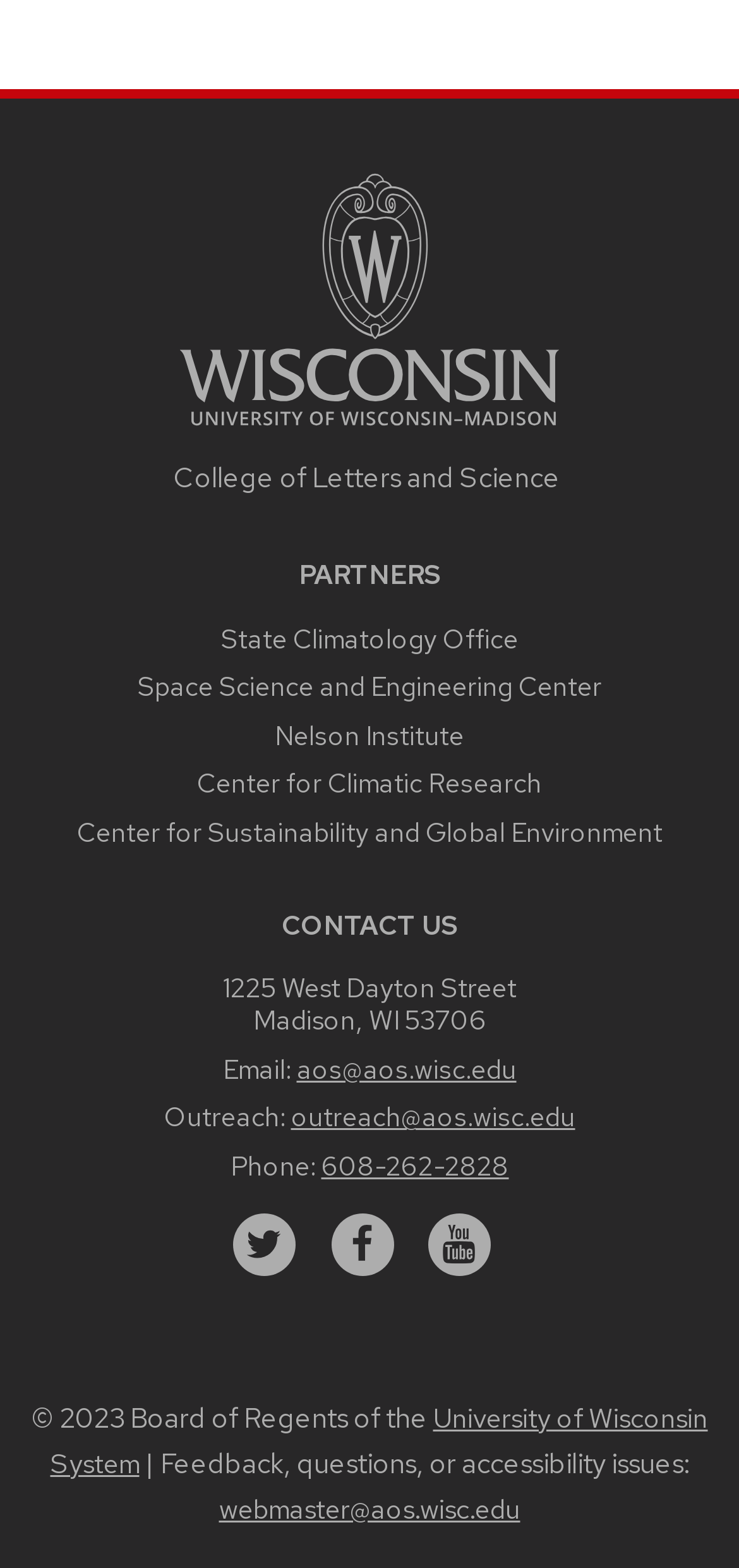What is the email address for outreach?
Using the information from the image, give a concise answer in one word or a short phrase.

outreach@aos.wisc.edu